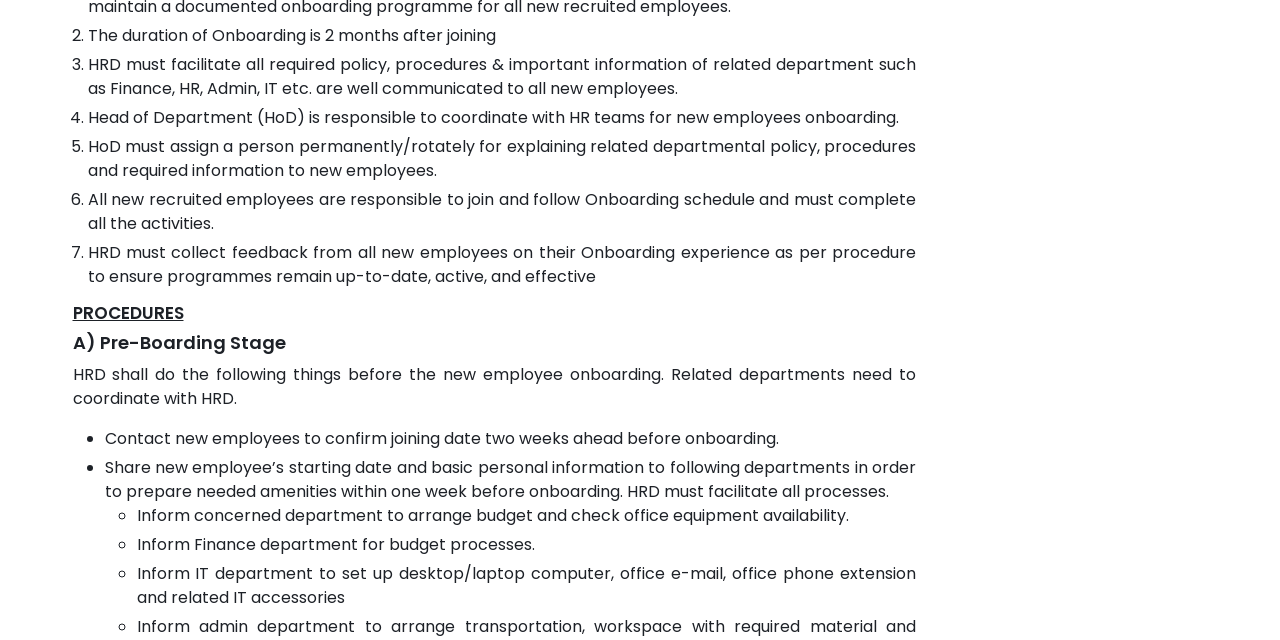Show the bounding box coordinates for the HTML element as described: "corpsecretarial@igeygn.com".

[0.489, 0.839, 0.669, 0.875]